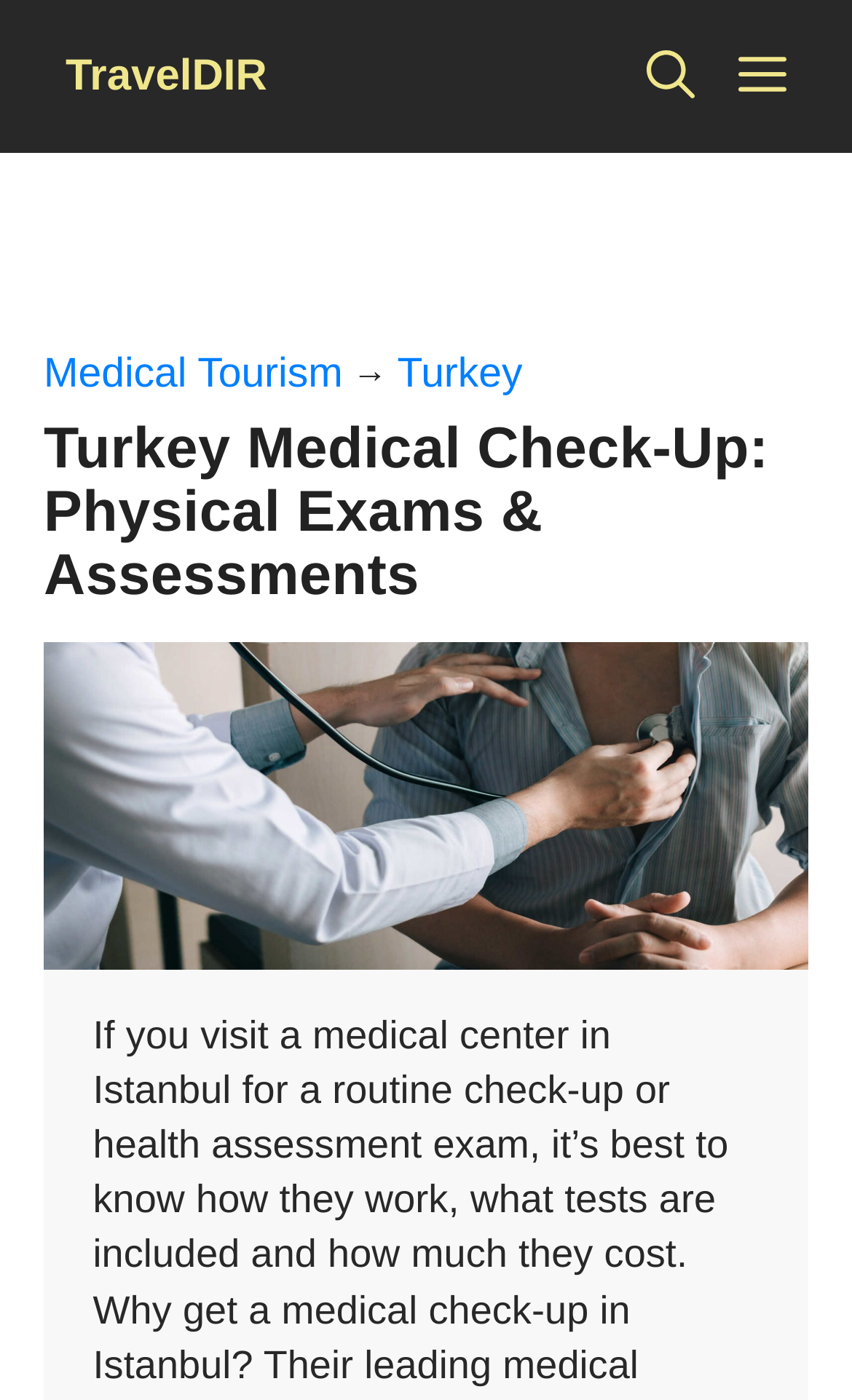Find the bounding box of the UI element described as follows: "Turkey".

[0.466, 0.251, 0.613, 0.284]